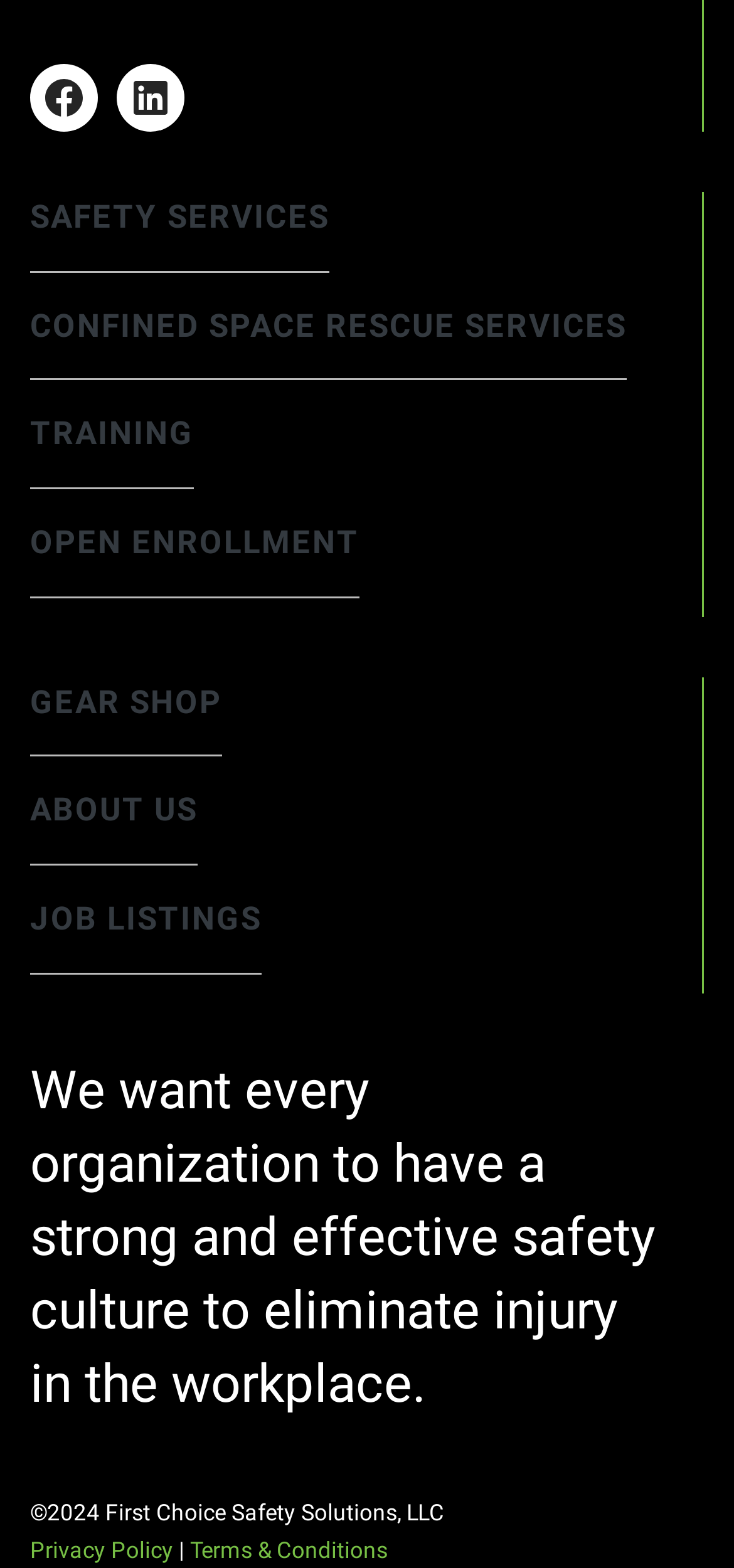Can you show the bounding box coordinates of the region to click on to complete the task described in the instruction: "browse SAFETY SERVICES"?

[0.041, 0.122, 0.449, 0.173]